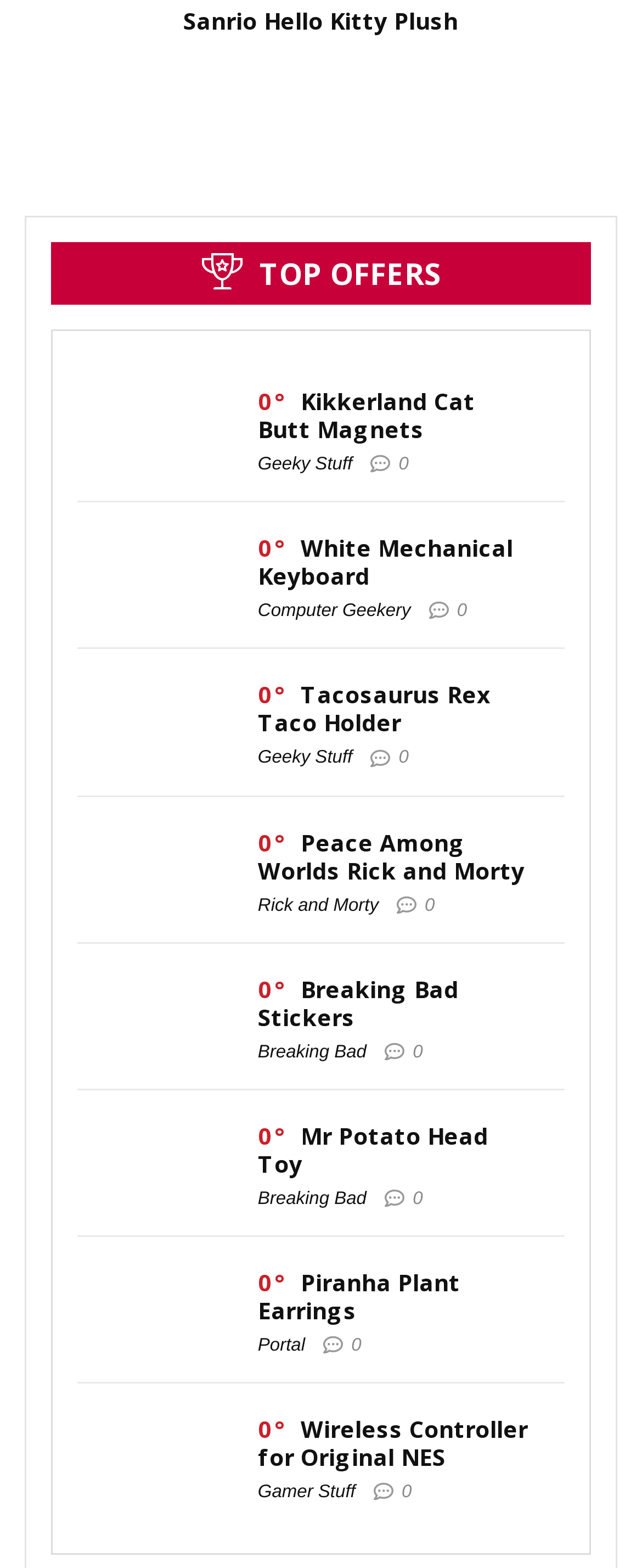Predict the bounding box coordinates for the UI element described as: "0". The coordinates should be four float numbers between 0 and 1, presented as [left, top, right, bottom].

[0.621, 0.29, 0.637, 0.303]